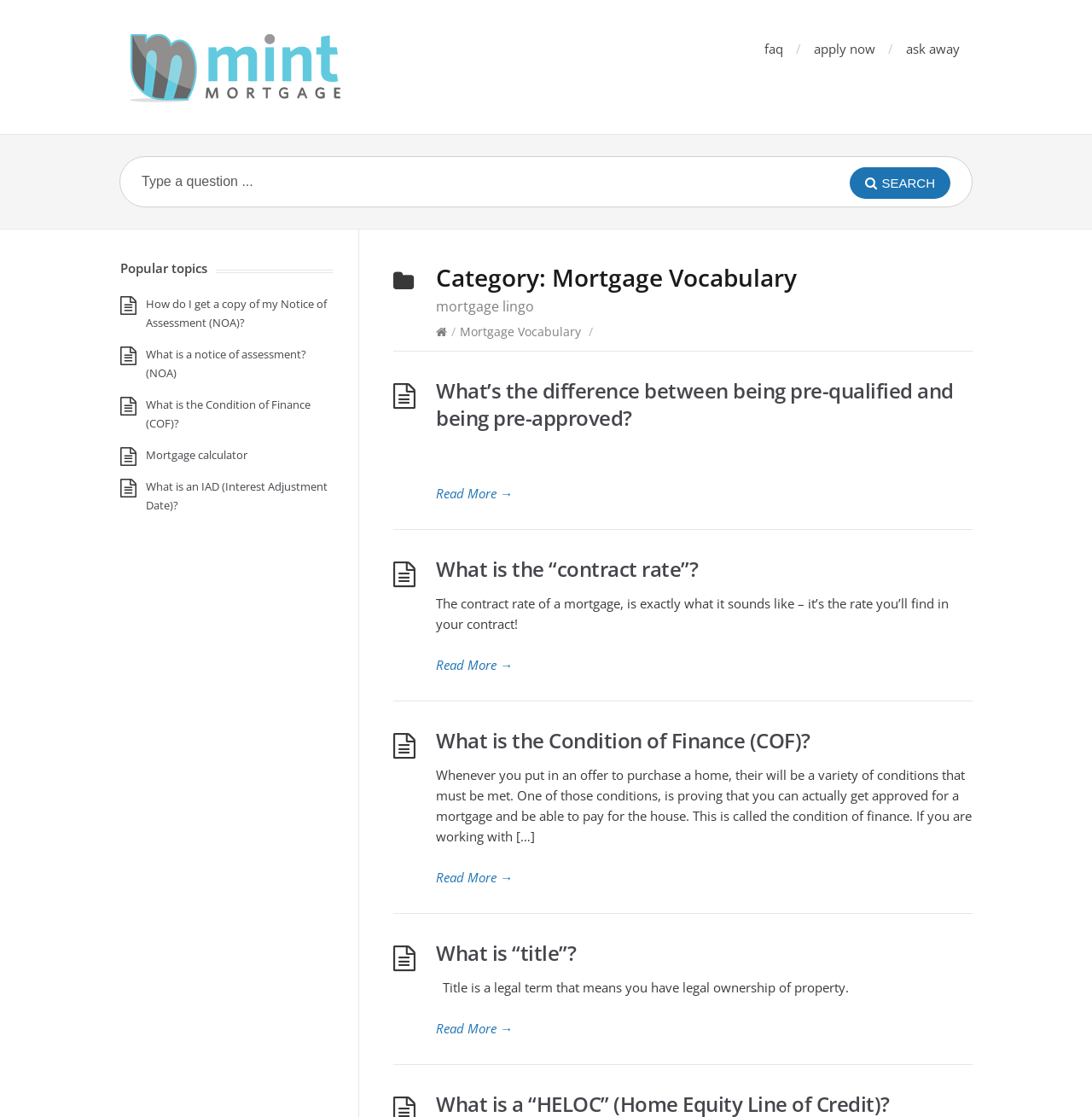Locate the bounding box coordinates of the element that should be clicked to execute the following instruction: "View 'Popular topics'".

[0.11, 0.231, 0.305, 0.244]